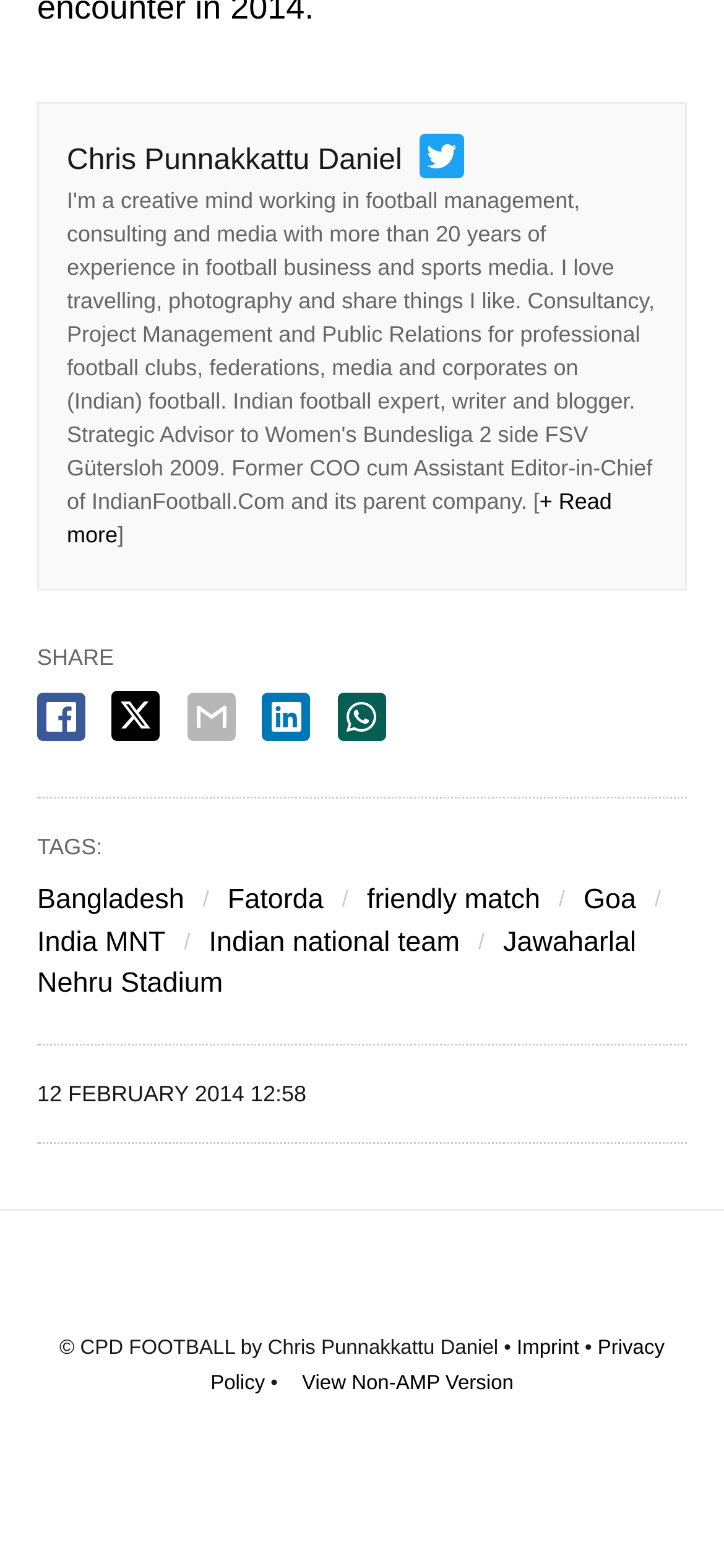With reference to the image, please provide a detailed answer to the following question: How many social media share options are available?

There are five social media share options available, which are facebook, twitter, email, linkedin, and whatsapp, represented by the link elements 'facebook share', 'twitter share', 'email share', 'linkedin share', and 'whatsapp share' respectively.